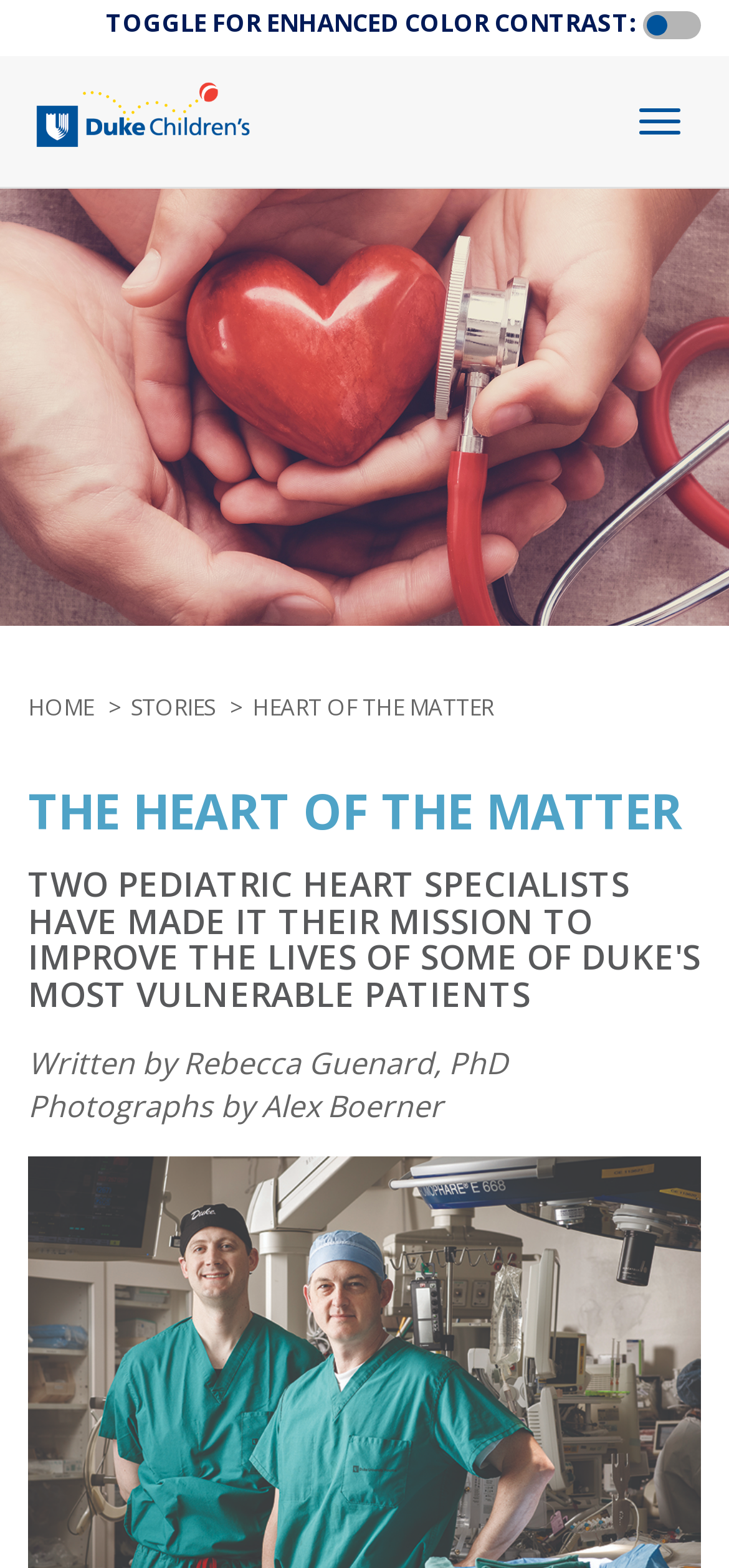Identify the coordinates of the bounding box for the element described below: "Toggle navigation". Return the coordinates as four float numbers between 0 and 1: [left, top, right, bottom].

[0.849, 0.057, 0.962, 0.098]